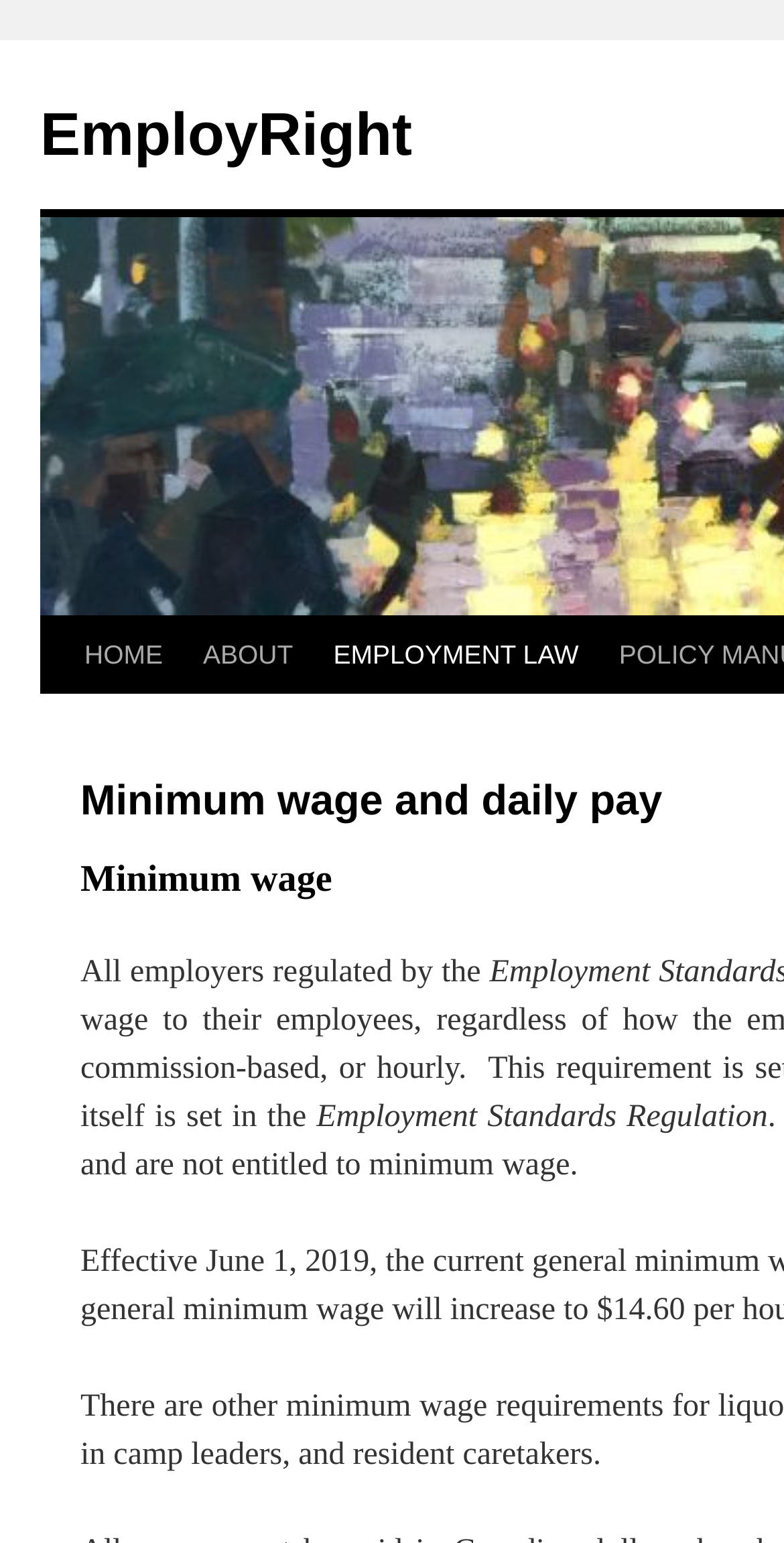Extract the main title from the webpage and generate its text.

Minimum wage and daily pay